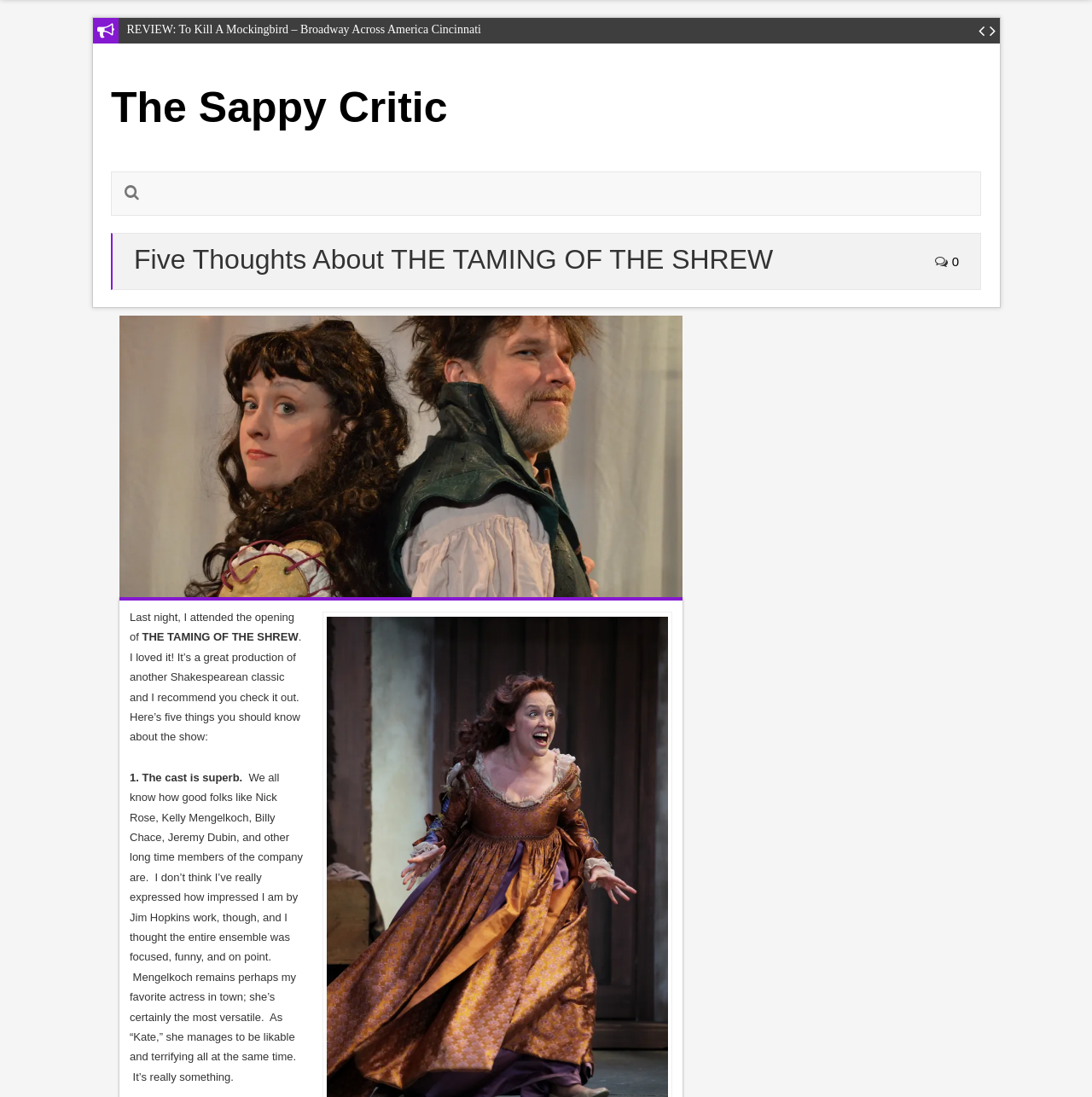What is the reviewer's opinion of Jim Hopkins' work?
Answer the question in as much detail as possible.

The answer can be found in the StaticText element with the text 'I don’t think I’ve really expressed how impressed I am by Jim Hopkins work...' which is part of the main content of the webpage, indicating that the reviewer is impressed by Jim Hopkins' work.